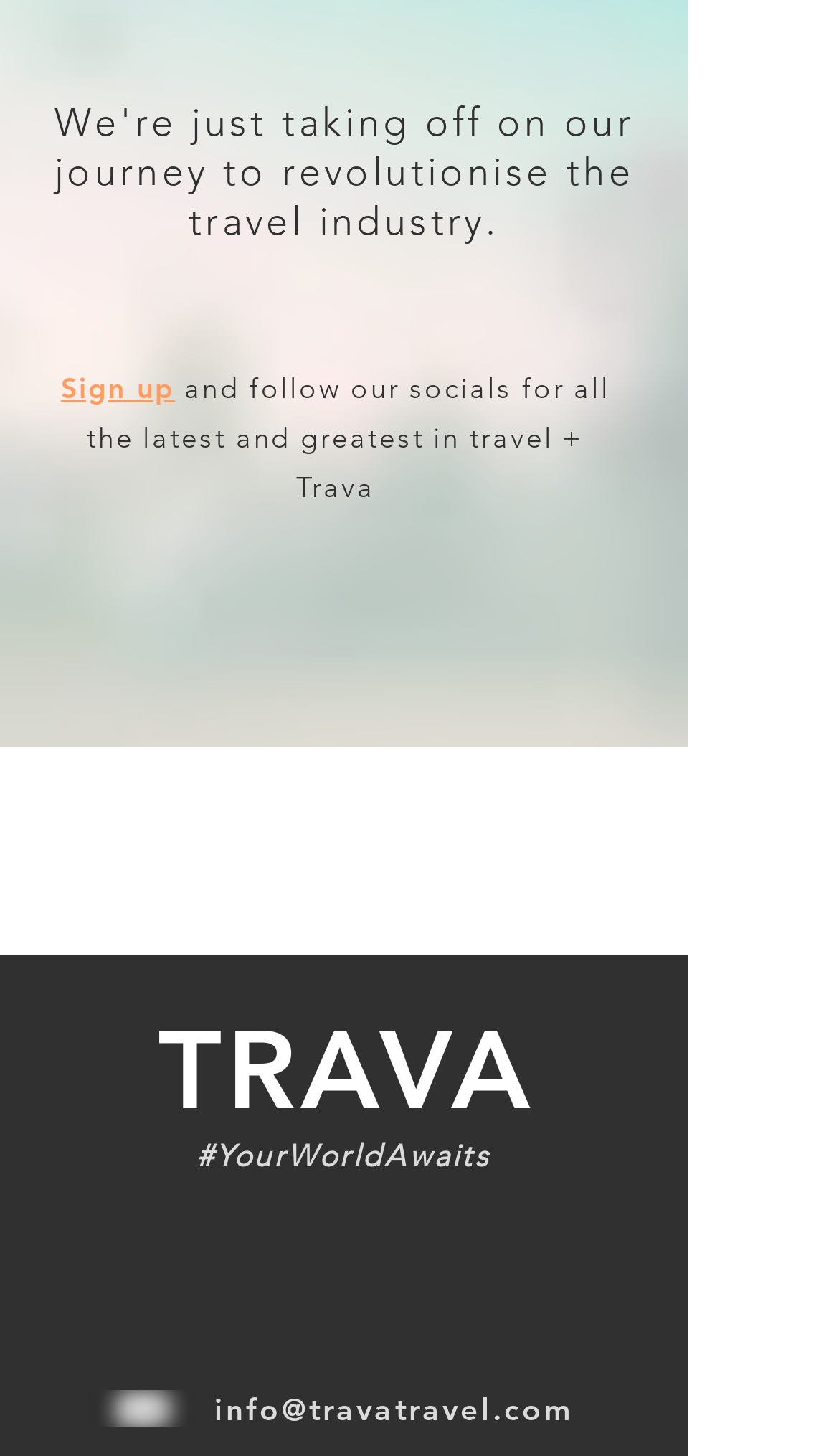Identify the coordinates of the bounding box for the element that must be clicked to accomplish the instruction: "Follow on LinkedIn".

[0.49, 0.894, 0.579, 0.946]